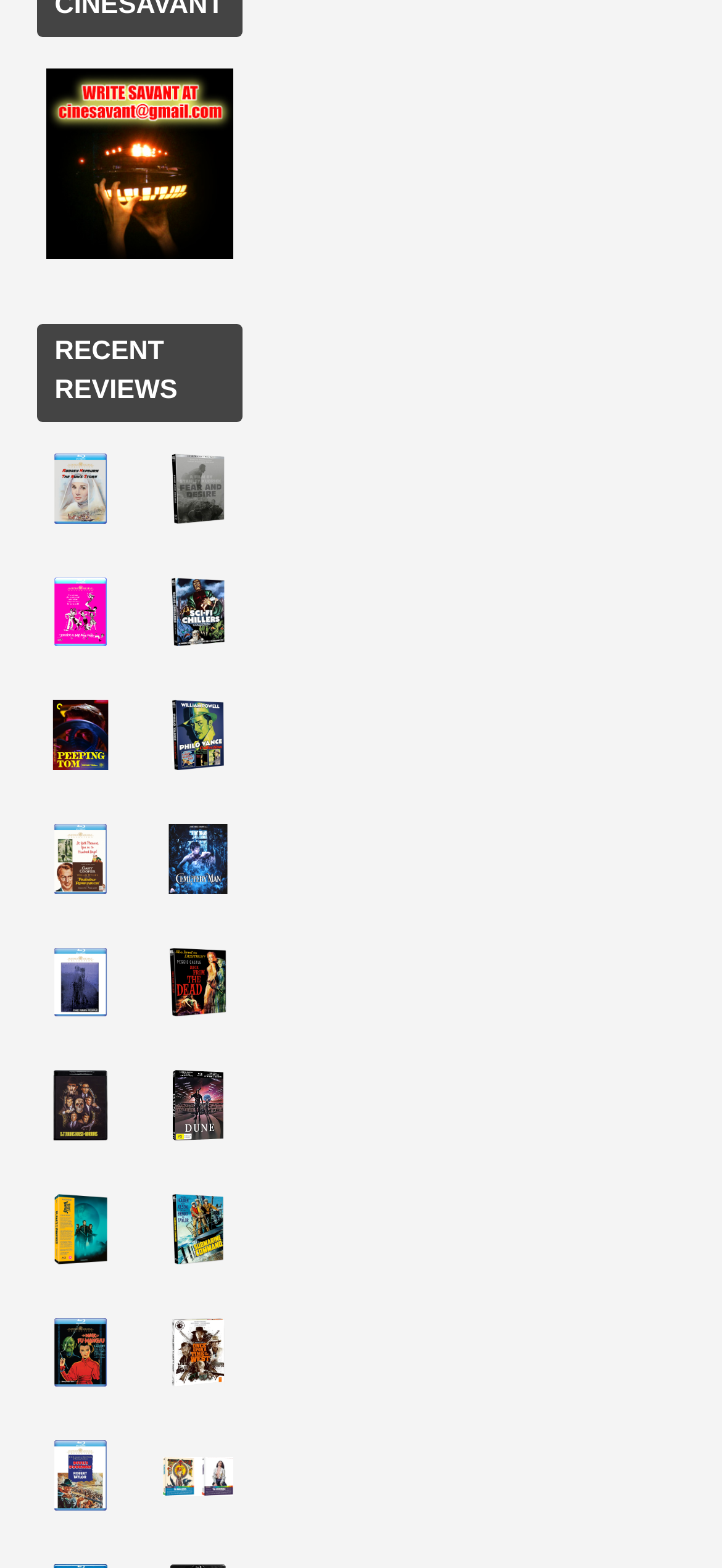Locate the bounding box coordinates of the area that needs to be clicked to fulfill the following instruction: "Click on the 'contact cinesavant' link". The coordinates should be in the format of four float numbers between 0 and 1, namely [left, top, right, bottom].

[0.05, 0.038, 0.336, 0.174]